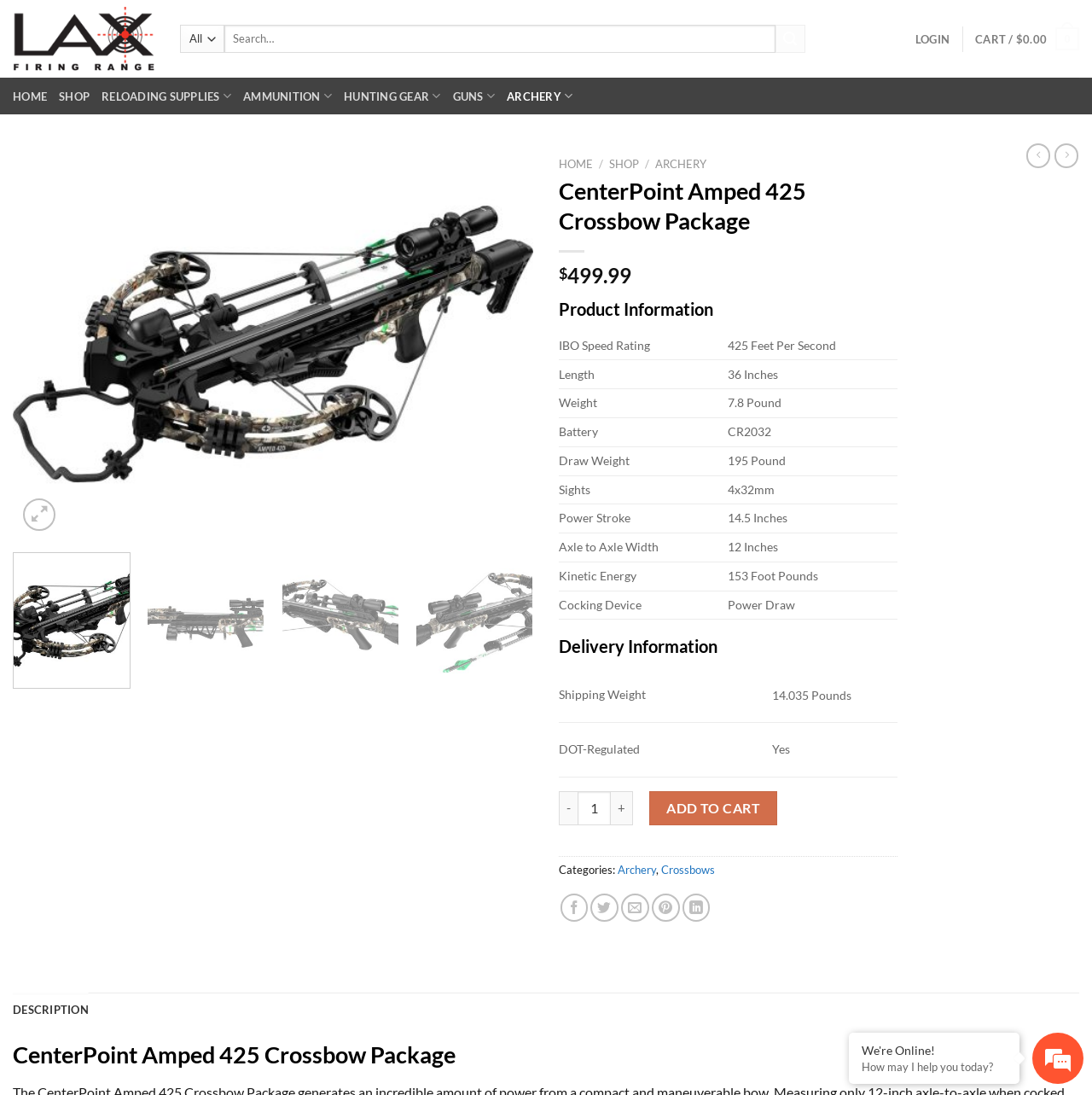What is the shipping weight of the CenterPoint Amped 425 Crossbow Package?
Please ensure your answer to the question is detailed and covers all necessary aspects.

The shipping weight of the CenterPoint Amped 425 Crossbow Package can be found in the delivery information section, in the table that lists the shipping details, where it is listed as '14.035 Pounds'.